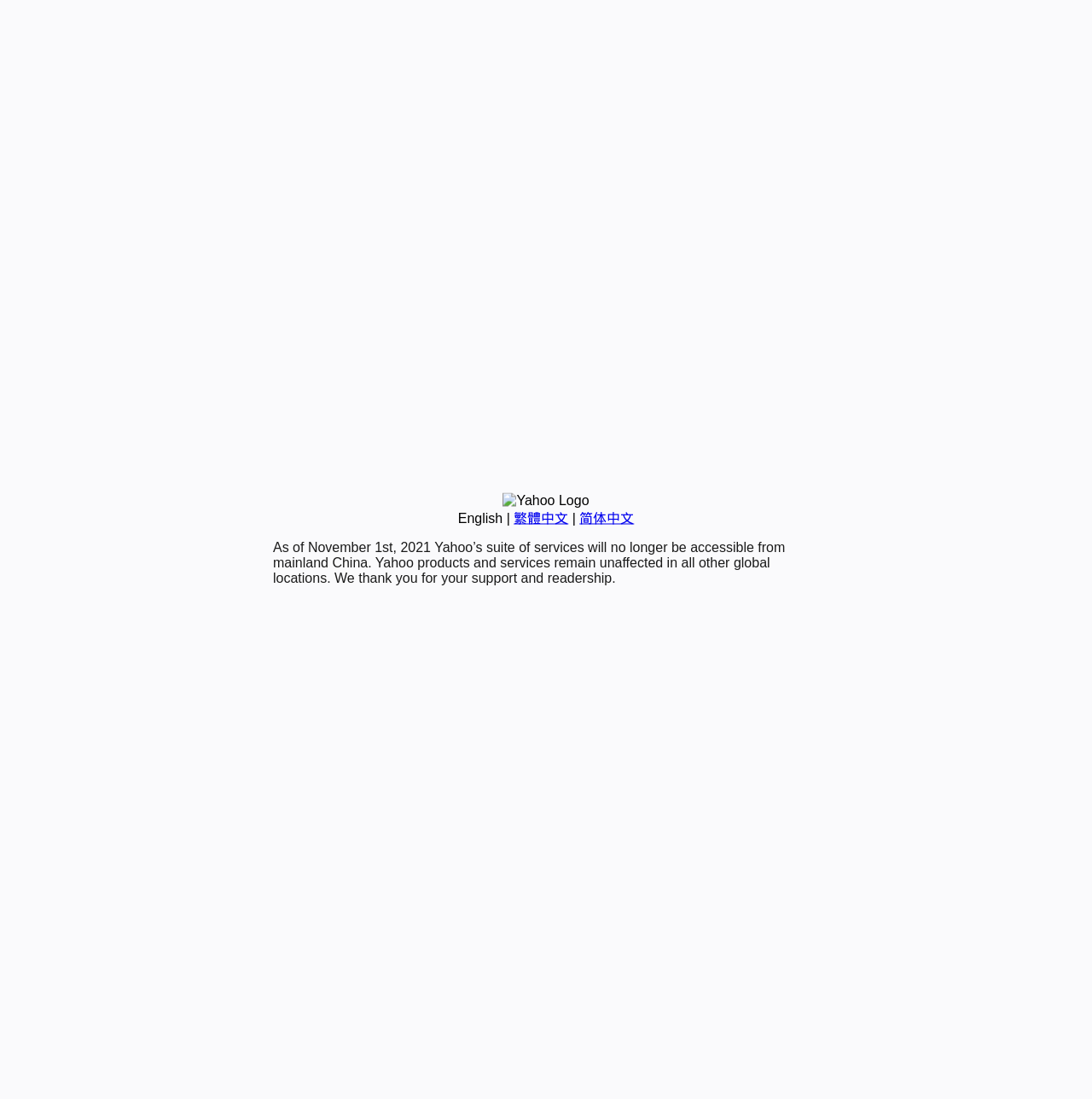Identify the bounding box for the given UI element using the description provided. Coordinates should be in the format (top-left x, top-left y, bottom-right x, bottom-right y) and must be between 0 and 1. Here is the description: English

[0.419, 0.465, 0.46, 0.478]